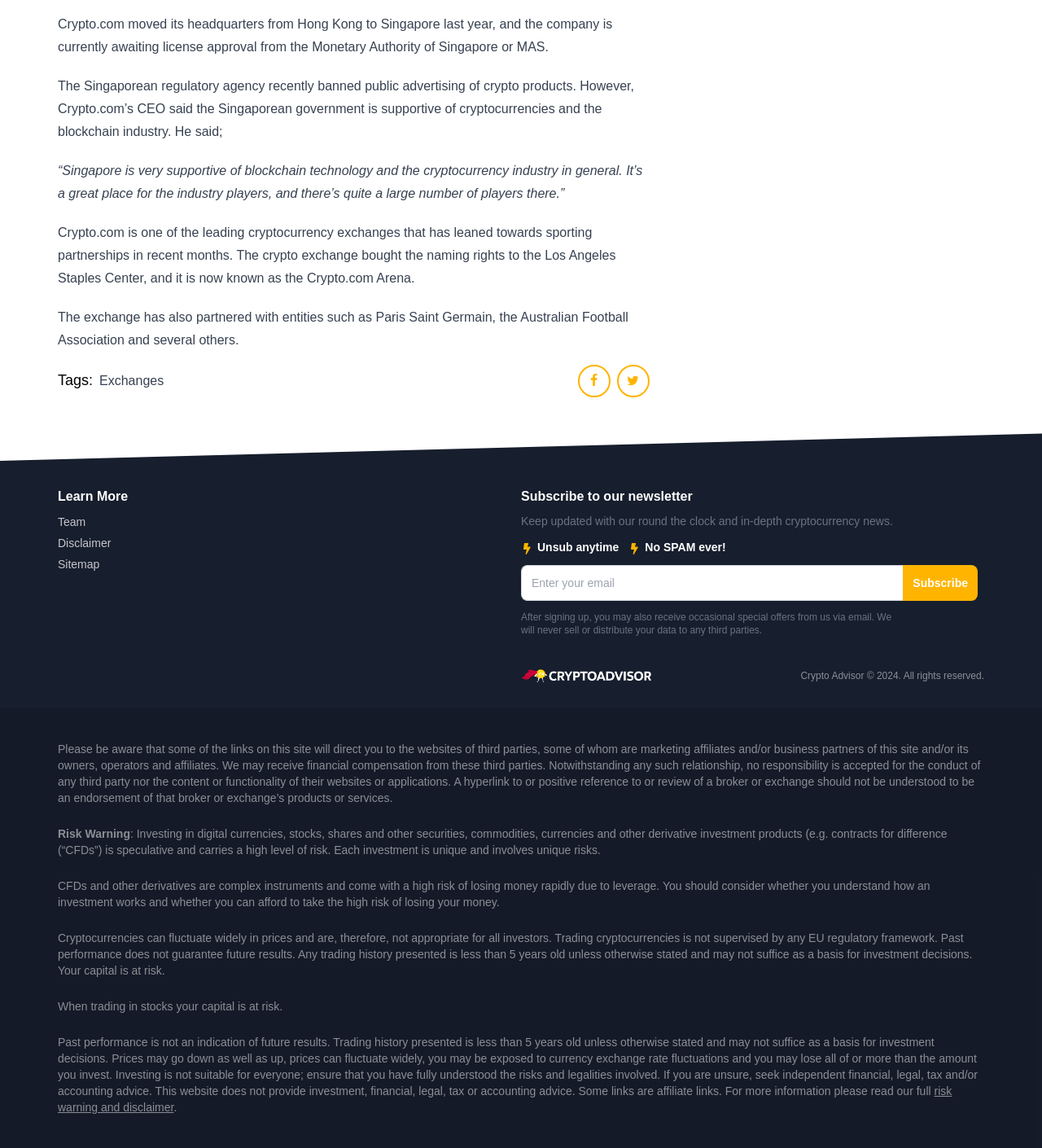Provide a single word or phrase answer to the question: 
What is the name of the arena Crypto.com bought the naming rights to?

Crypto.com Arena